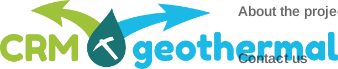What is the purpose of the 'About the project' and 'Contact us' text?
Analyze the image and deliver a detailed answer to the question.

The smaller text elements such as 'About the project' and 'Contact us' are in gray, indicating that they are calls to action for further engagement with the project's details.